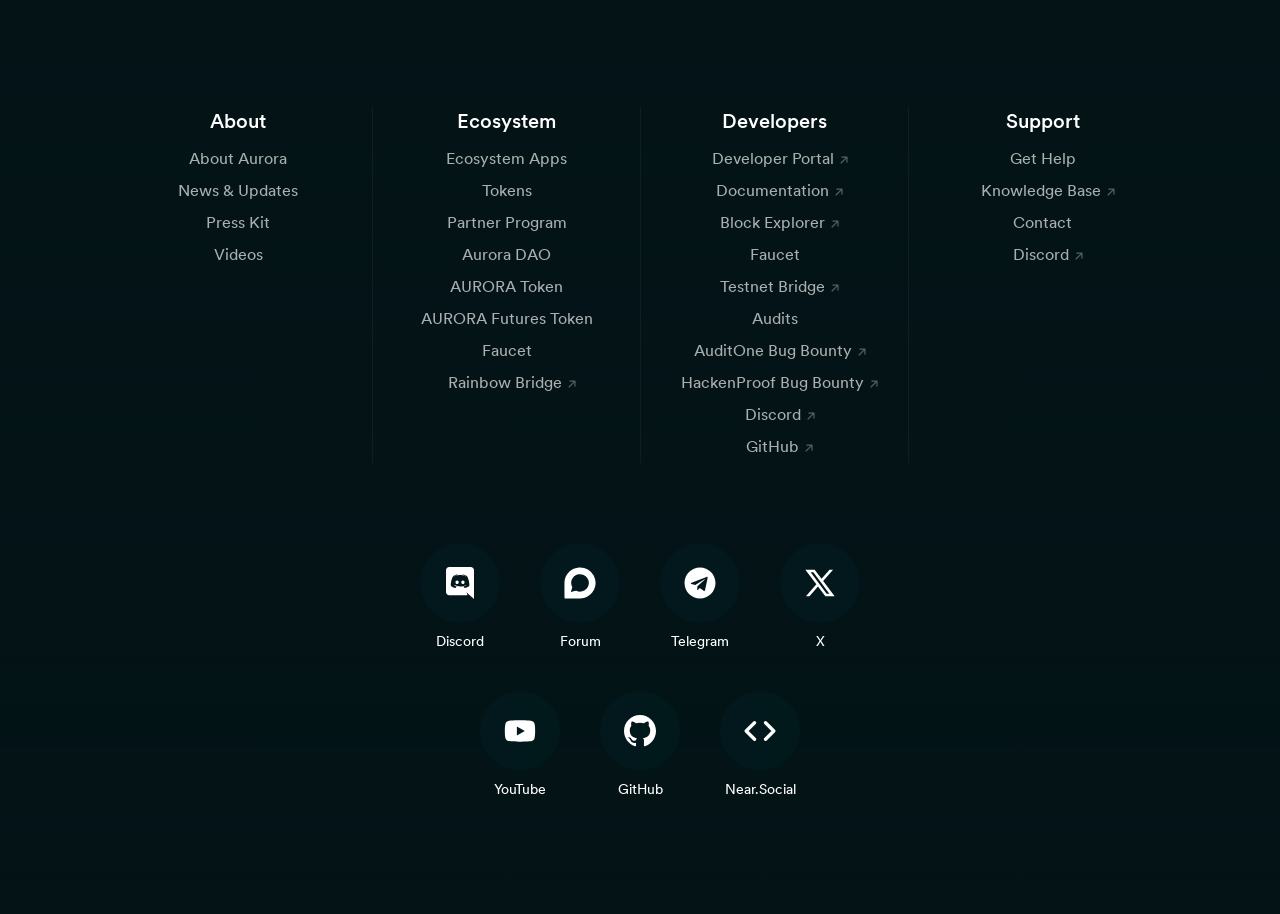Give a succinct answer to this question in a single word or phrase: 
What is the second link under 'Support'?

Knowledge Base